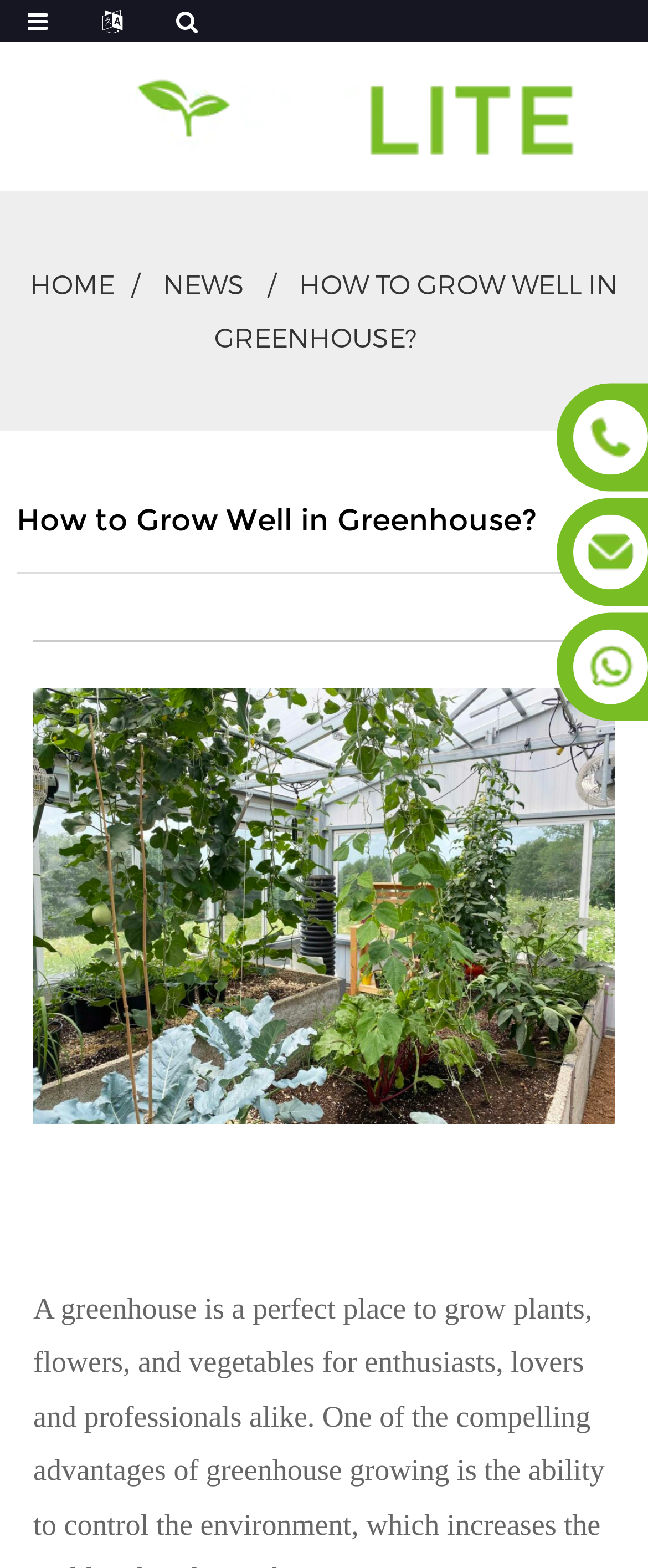Produce an extensive caption that describes everything on the webpage.

The webpage appears to be a news article or blog post focused on growing plants in a greenhouse, specifically cannabis. At the top-left corner, there is a figure element, which is likely a banner or header image. Below it, there is a logo image with the text "logo-1" and a link to the homepage.

The top navigation menu consists of three links: "HOME", "NEWS", and "HOW TO GROW WELL IN GREENHOUSE?", which is also the title of the webpage. The title is a heading element and is prominently displayed in the top-center of the page.

Below the title, there is a large image that takes up most of the width of the page, with a link to a scaled version of the image. The image is likely a relevant photo or illustration related to greenhouse growing. To the right of the image, there are three small images, possibly advertisements or promotional icons.

The main content of the webpage is not explicitly described in the accessibility tree, but it is likely to be a series of paragraphs or articles related to the topic of growing plants in a greenhouse, with a focus on cannabis cultivation.